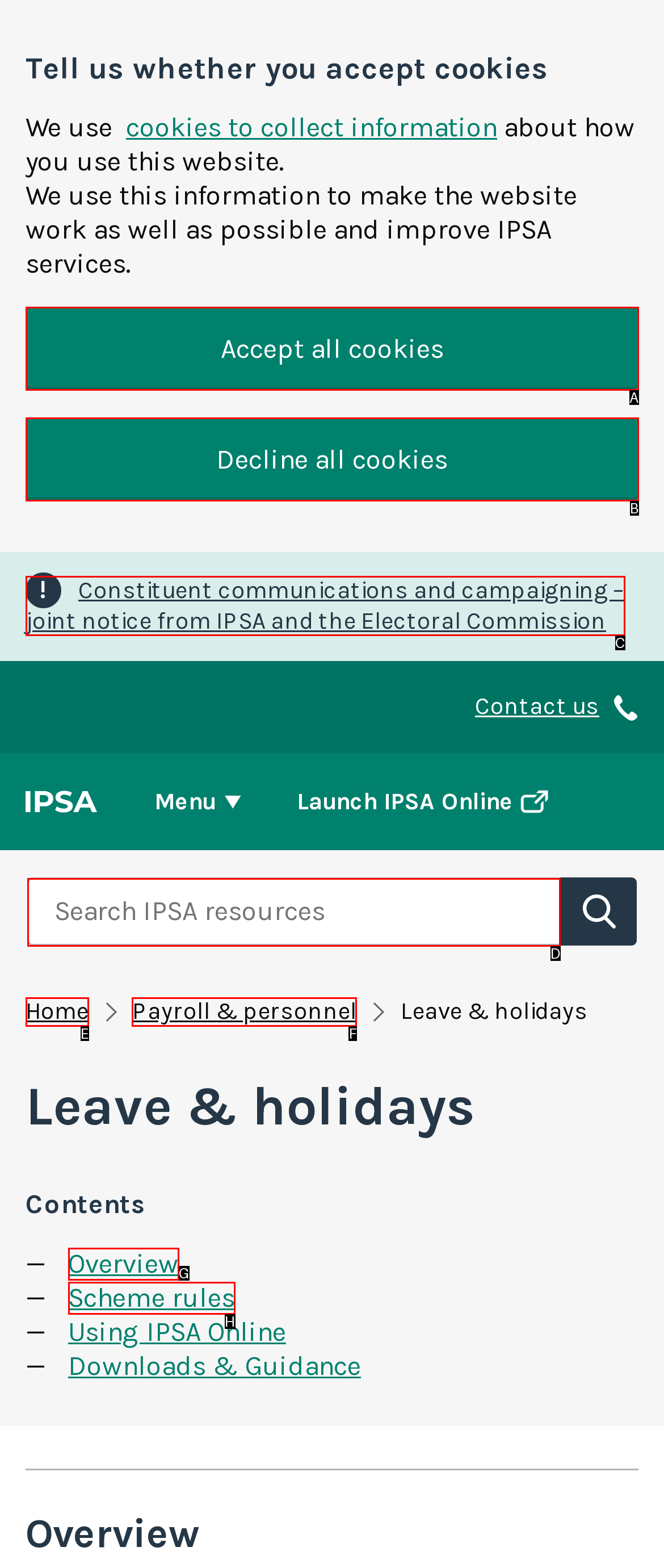Match the following description to a UI element: Scheme rules
Provide the letter of the matching option directly.

H